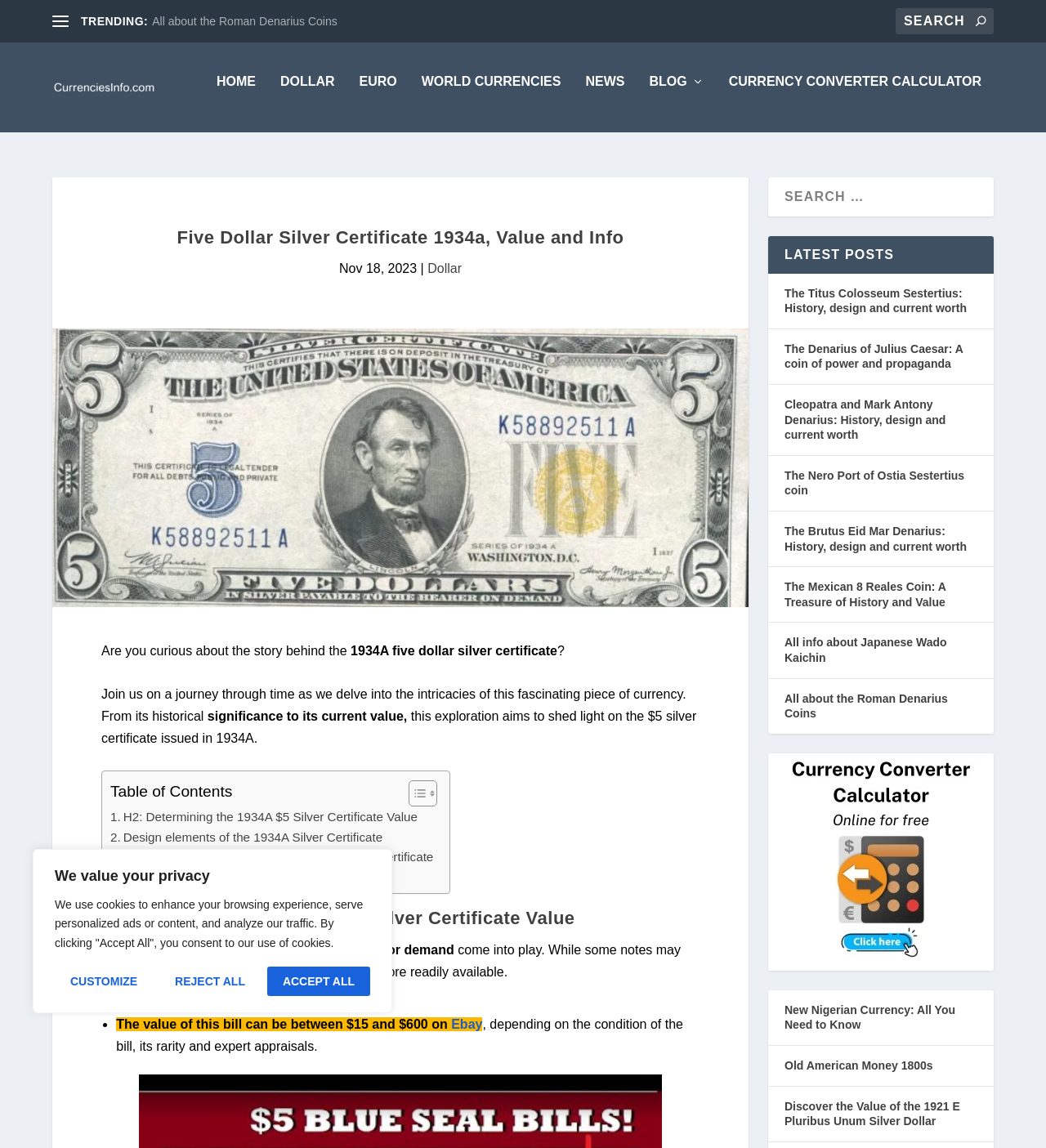Please determine the bounding box coordinates of the area that needs to be clicked to complete this task: 'Click on the link to learn about the 1934A $5 Silver Certificate'. The coordinates must be four float numbers between 0 and 1, formatted as [left, top, right, bottom].

[0.097, 0.186, 0.669, 0.214]